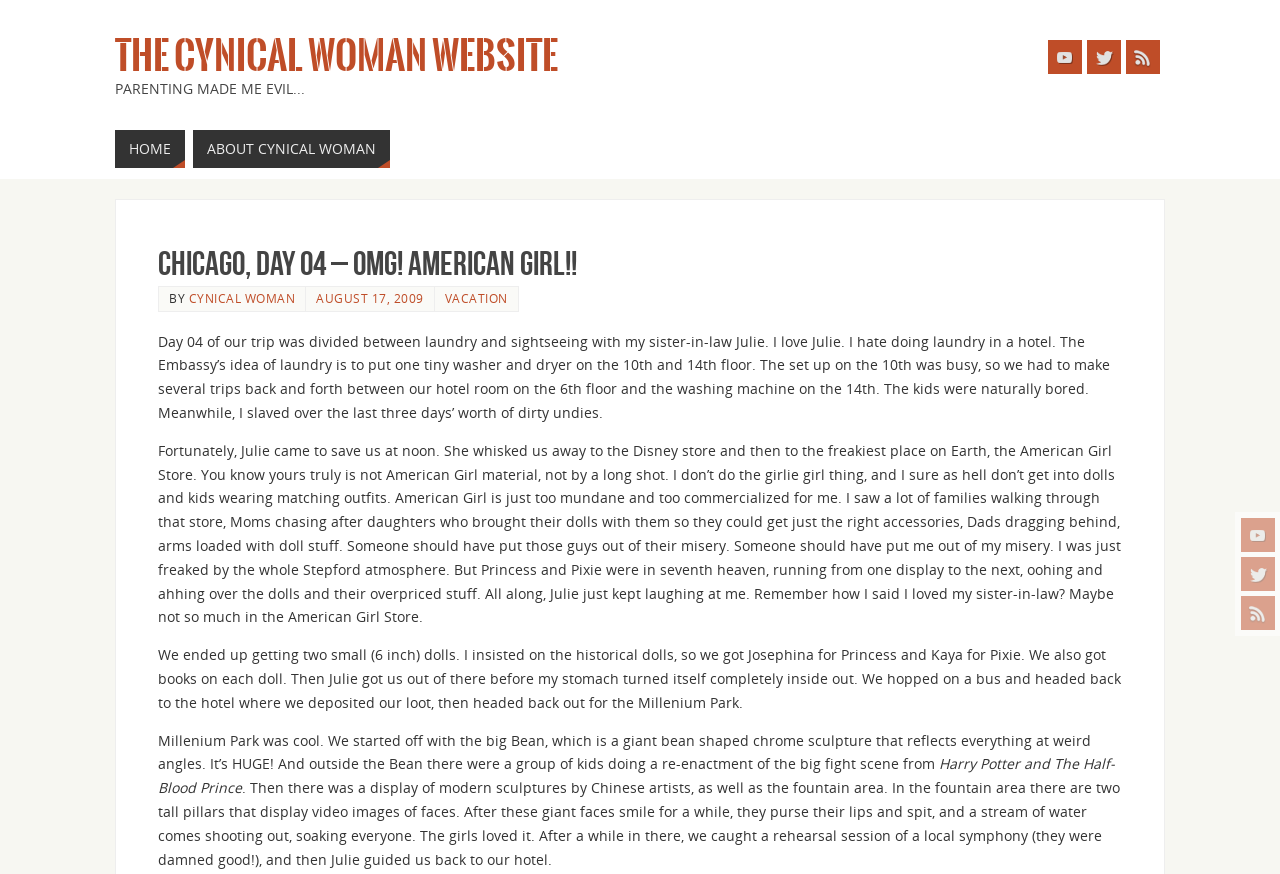Generate a comprehensive description of the webpage content.

This webpage is a blog post titled "Chicago, day 04 – OMG! American Girl!!" on "The Cynical Woman Website". At the top right corner, there are three social media links: YouTube, Twitter, and RSS, each accompanied by an image. Below these links, there is a header section with a link to the website's homepage and a link to the "About Cynical Woman" page.

The main content of the blog post is a personal story about the author's day 4 of their trip to Chicago. The story is divided into several paragraphs, with a heading that reads "Chicago, day 04 – OMG! American Girl!!" above the text. The author describes their experience doing laundry in a hotel and then meeting up with their sister-in-law Julie, who takes them to the Disney store and the American Girl Store. The author expresses their discomfort with the commercialized and "girlie" atmosphere of the American Girl Store, but their daughters, Princess and Pixie, enjoy it. They eventually leave the store and head to Millennium Park, where they visit the "Bean" sculpture, watch a re-enactment of a Harry Potter fight scene, and explore the park's fountain area.

Throughout the webpage, there are several links to other pages, including the author's YouTube channel, Twitter account, and RSS feed. The webpage also features several images, including the social media icons and possibly images related to the blog post's content, although these are not explicitly described in the accessibility tree.